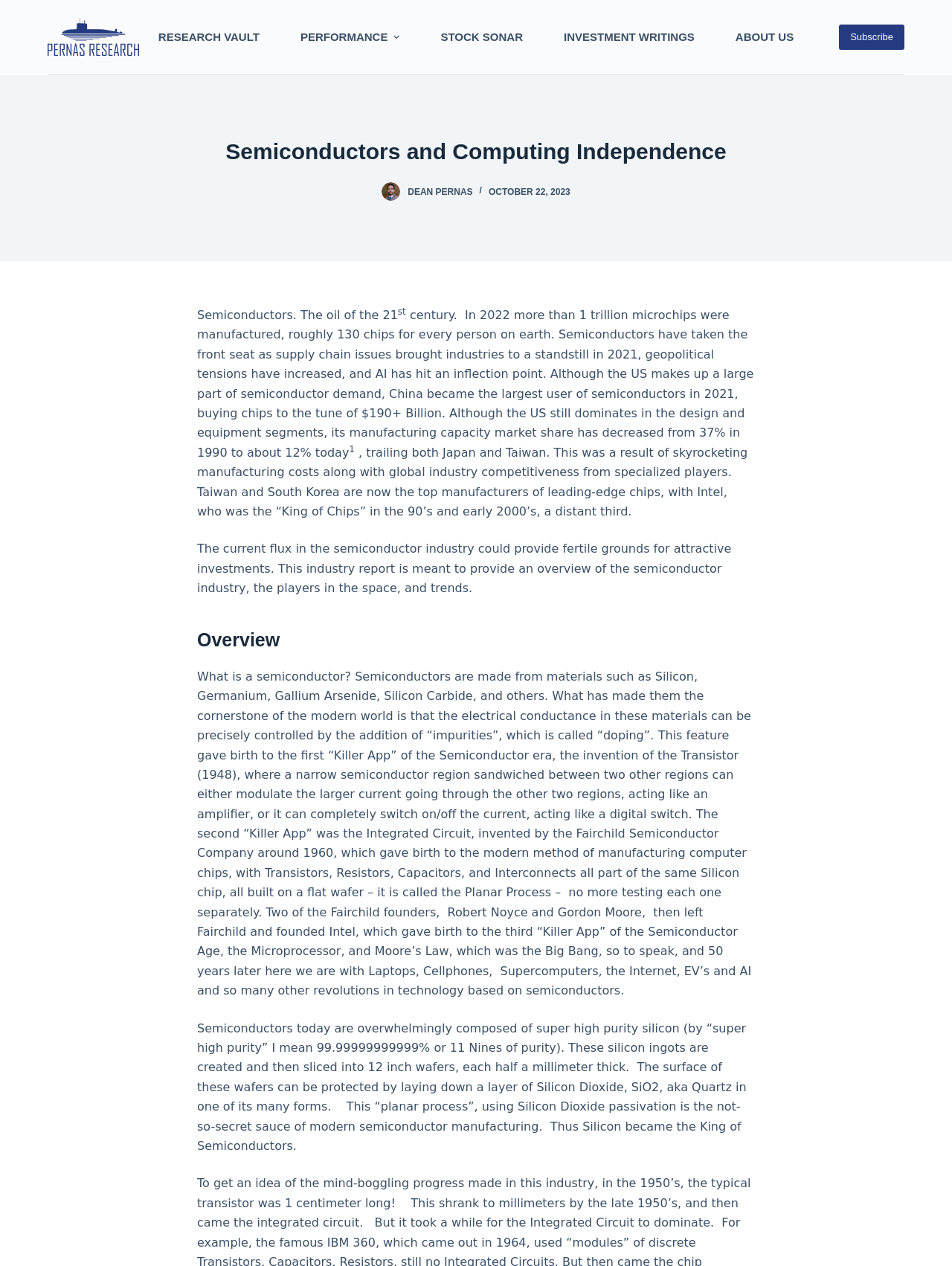Please provide the bounding box coordinates for the element that needs to be clicked to perform the following instruction: "View popular posts". The coordinates should be given as four float numbers between 0 and 1, i.e., [left, top, right, bottom].

None